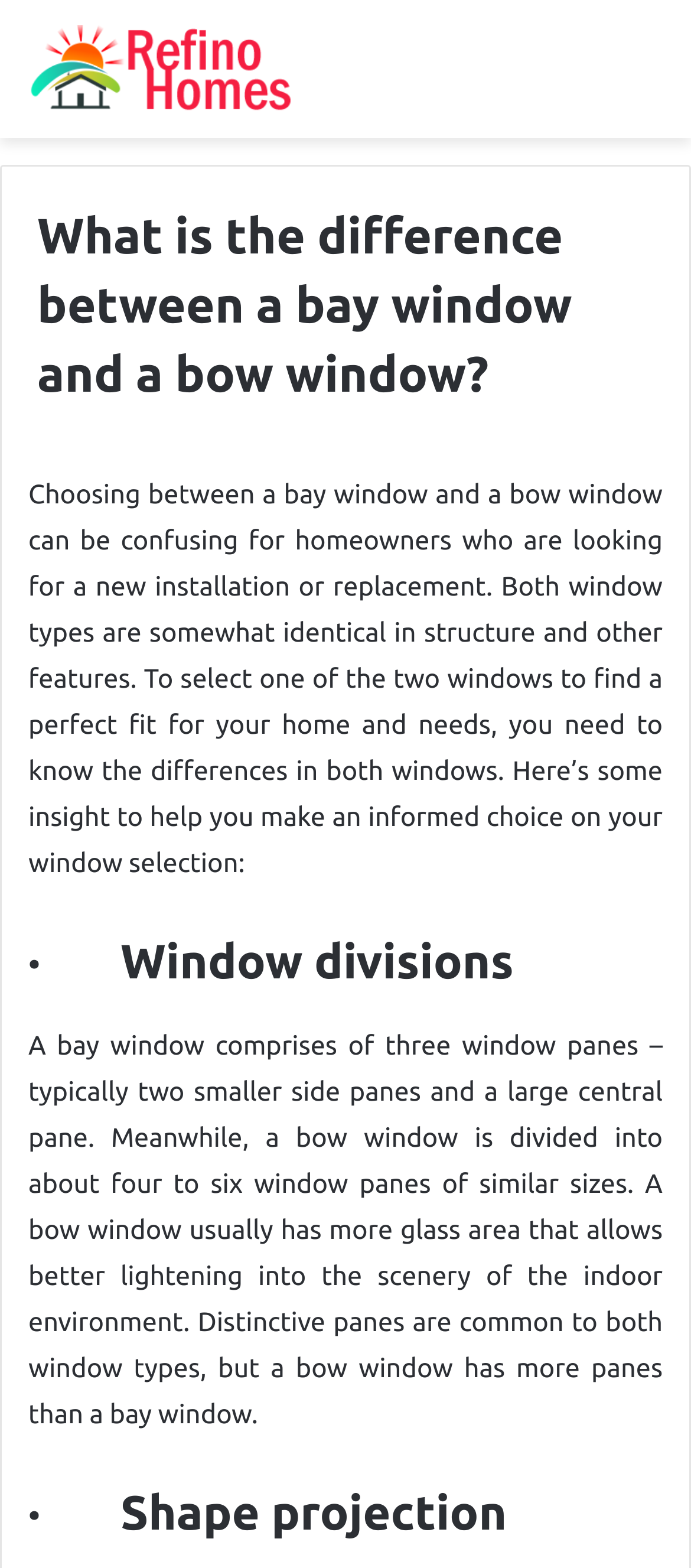Use a single word or phrase to answer the question: 
What is the benefit of a bow window in terms of lighting?

Better lighting